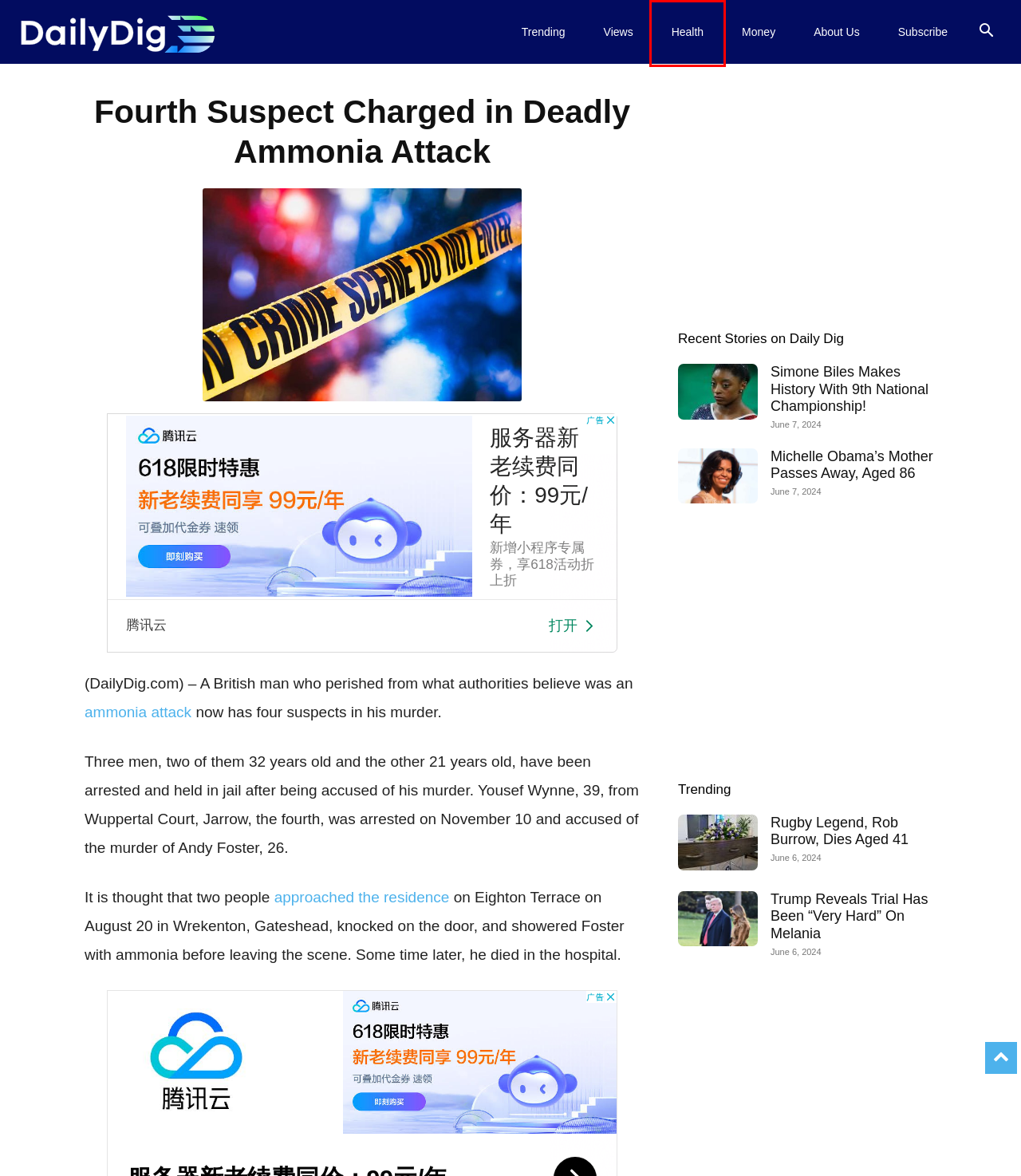Analyze the screenshot of a webpage that features a red rectangle bounding box. Pick the webpage description that best matches the new webpage you would see after clicking on the element within the red bounding box. Here are the candidates:
A. Trump Reveals Trial Has Been “Very Hard” On Melania | Daily Dig
B. Michelle Obama’s Mother Passes Away, Aged 86 | Daily Dig
C. Health | Daily Dig
D. Views | Daily Dig
E. Money | Daily Dig
F. Deeper Digs | Daily Dig
G. Trending | Daily Dig
H. Daily Dig

C